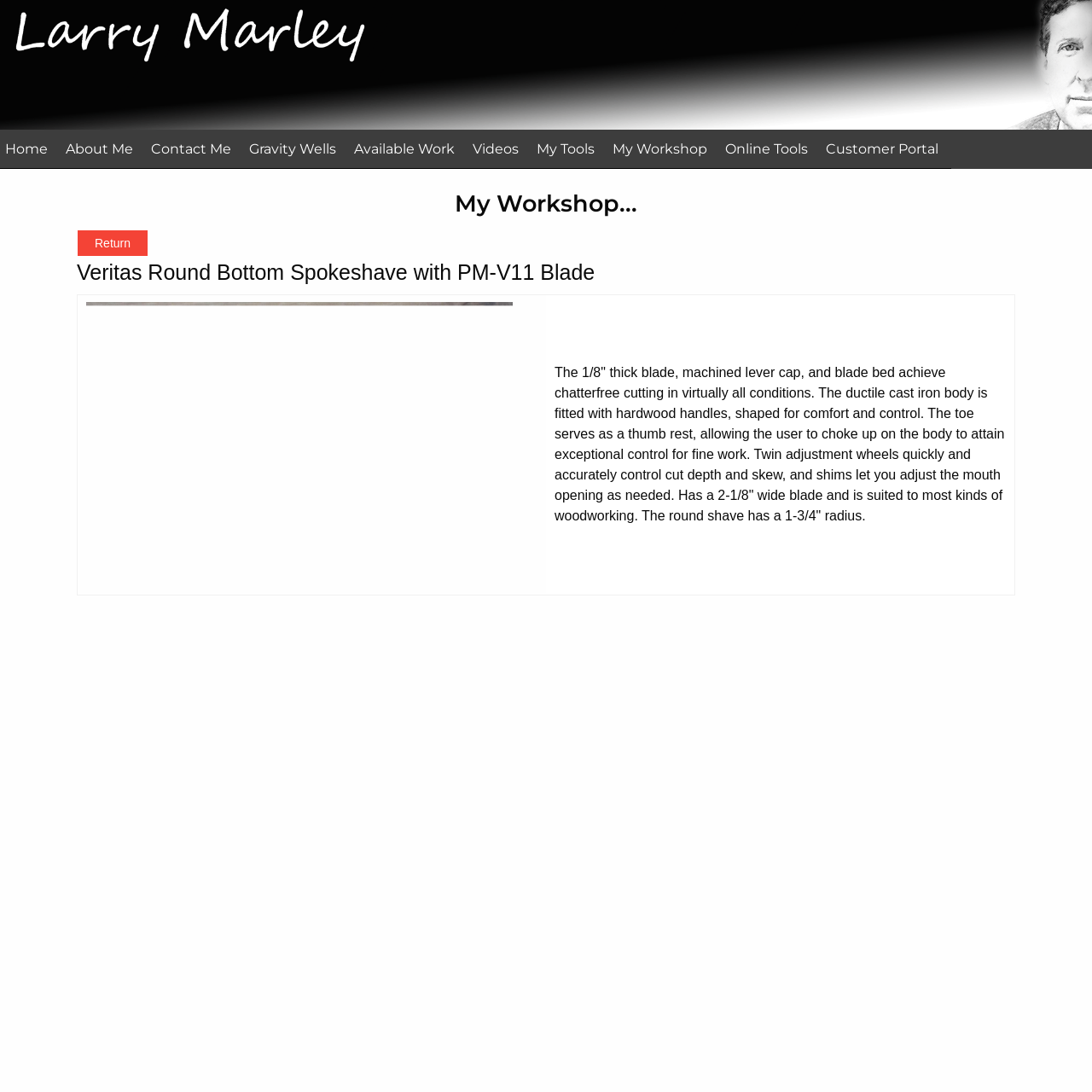Using the webpage screenshot and the element description ​Videos​, determine the bounding box coordinates. Specify the coordinates in the format (top-left x, top-left y, bottom-right x, bottom-right y) with values ranging from 0 to 1.

[0.389, 0.119, 0.444, 0.155]